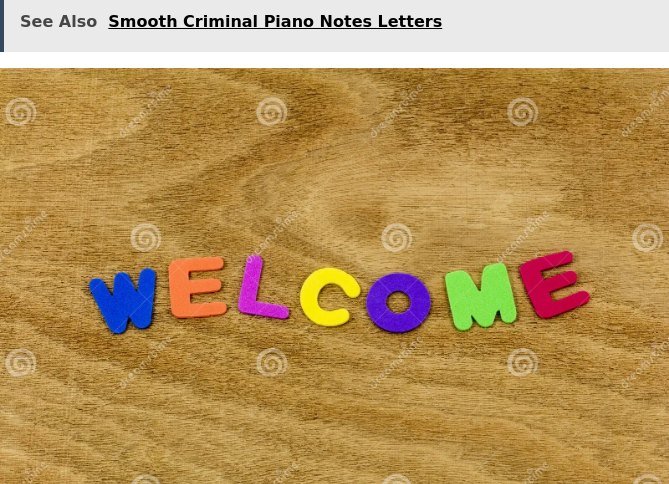Provide a comprehensive description of the image.

The image features a vibrant arrangement of colorful wooden letters spelling out the word "WELCOME." Set against a warm wooden board surface, each letter stands out with its unique hue, including blue, red, pink, yellow, purple, and green. This lively composition evokes a friendly and inviting atmosphere, perfect for greeting guests. The mention of "Smooth Criminal Piano Notes Letters" nearby implies a connection or additional content relating to music and creativity. This charming design could serve as a decorative piece in various settings, from homes to event venues, enhancing the welcoming vibe.